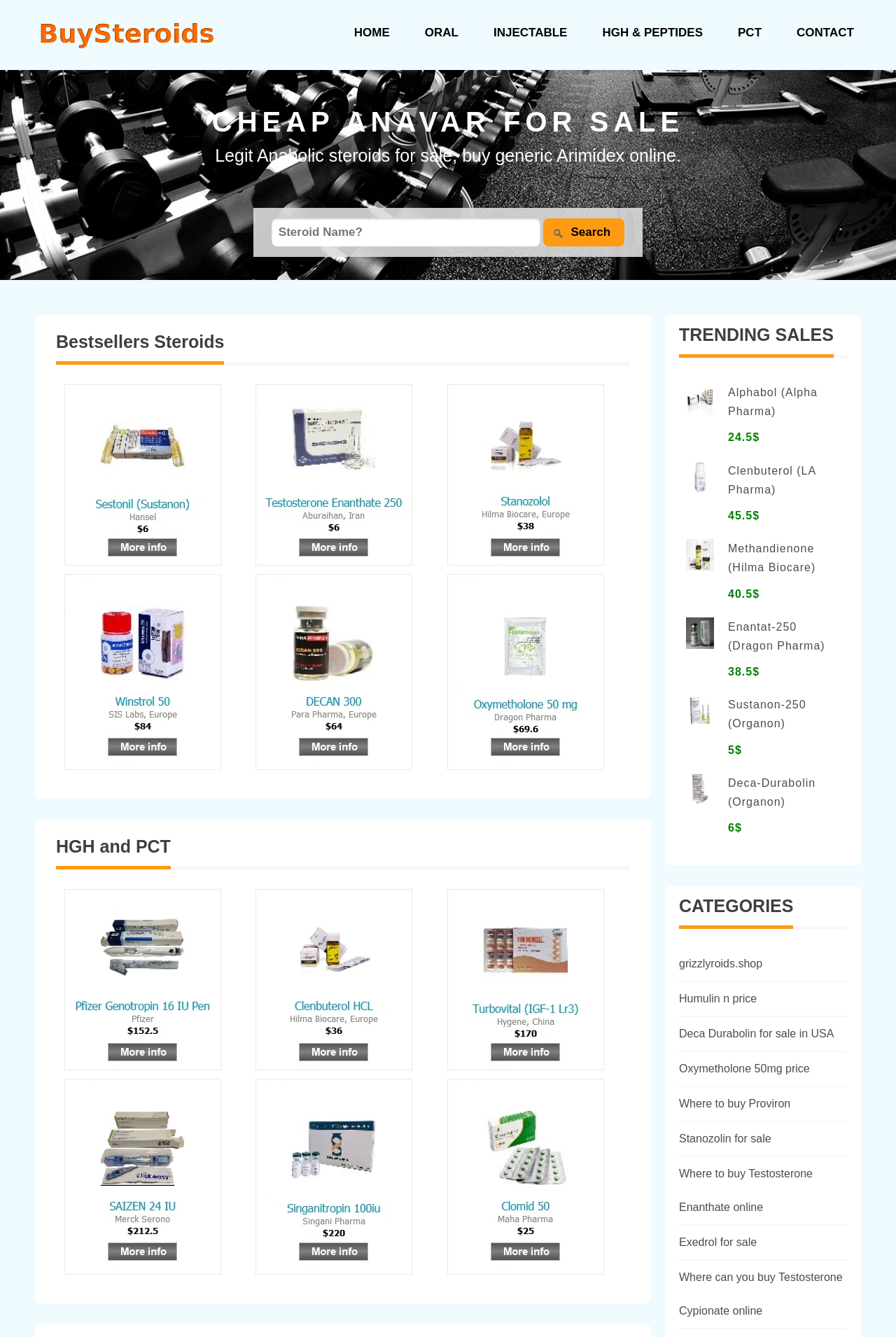Identify the bounding box coordinates of the region I need to click to complete this instruction: "Contact us".

[0.881, 0.014, 0.961, 0.035]